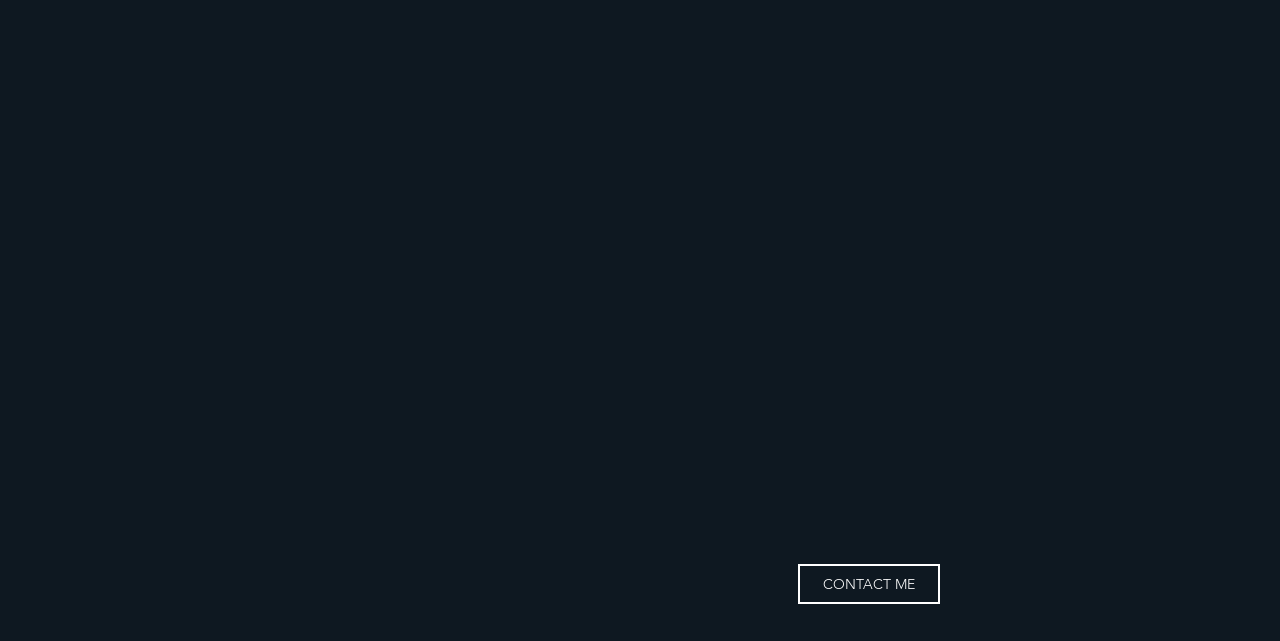Determine the bounding box coordinates of the clickable area required to perform the following instruction: "Go to IMDB". The coordinates should be represented as four float numbers between 0 and 1: [left, top, right, bottom].

[0.305, 0.879, 0.337, 0.943]